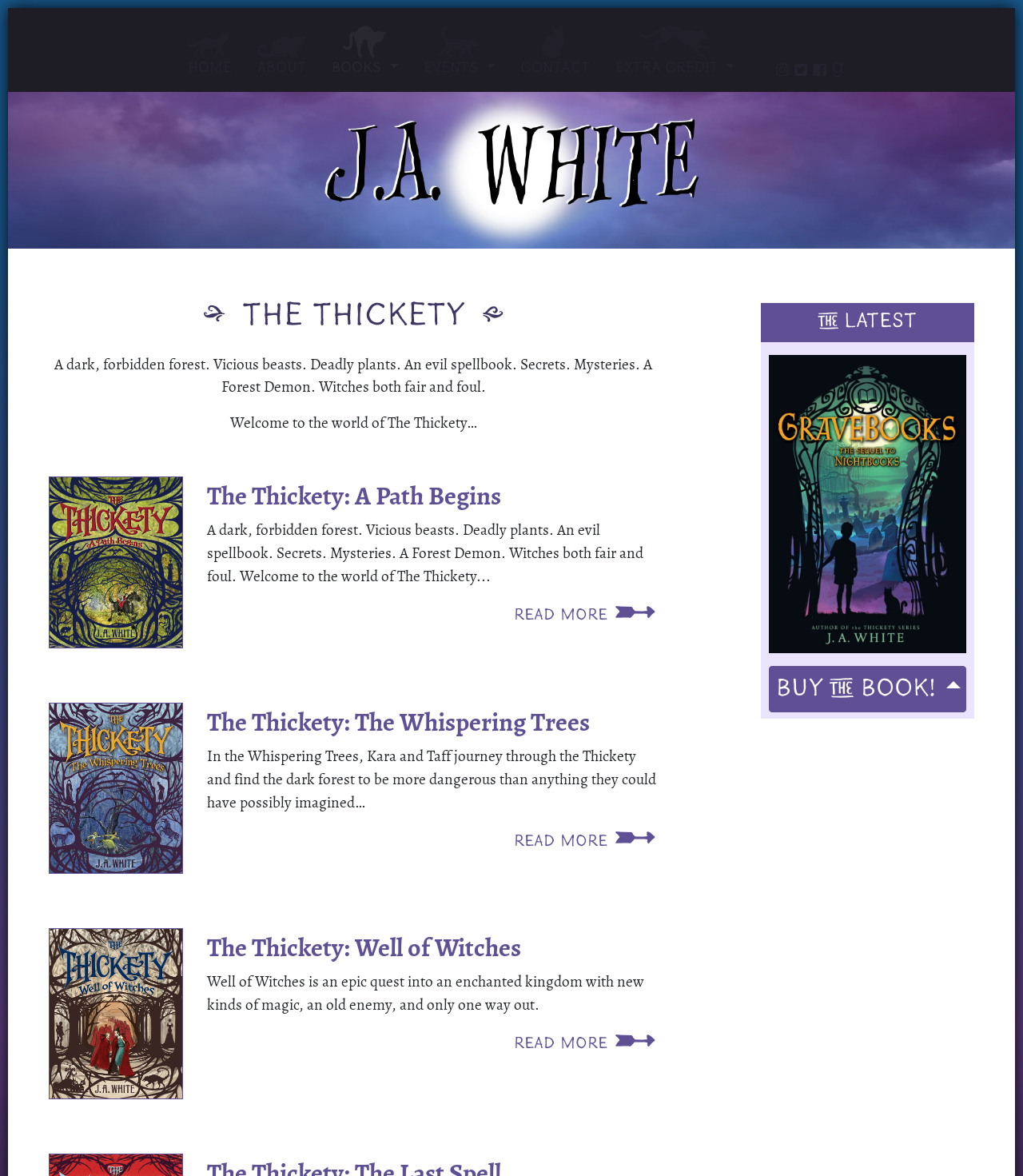Indicate the bounding box coordinates of the clickable region to achieve the following instruction: "Contact the journal."

None